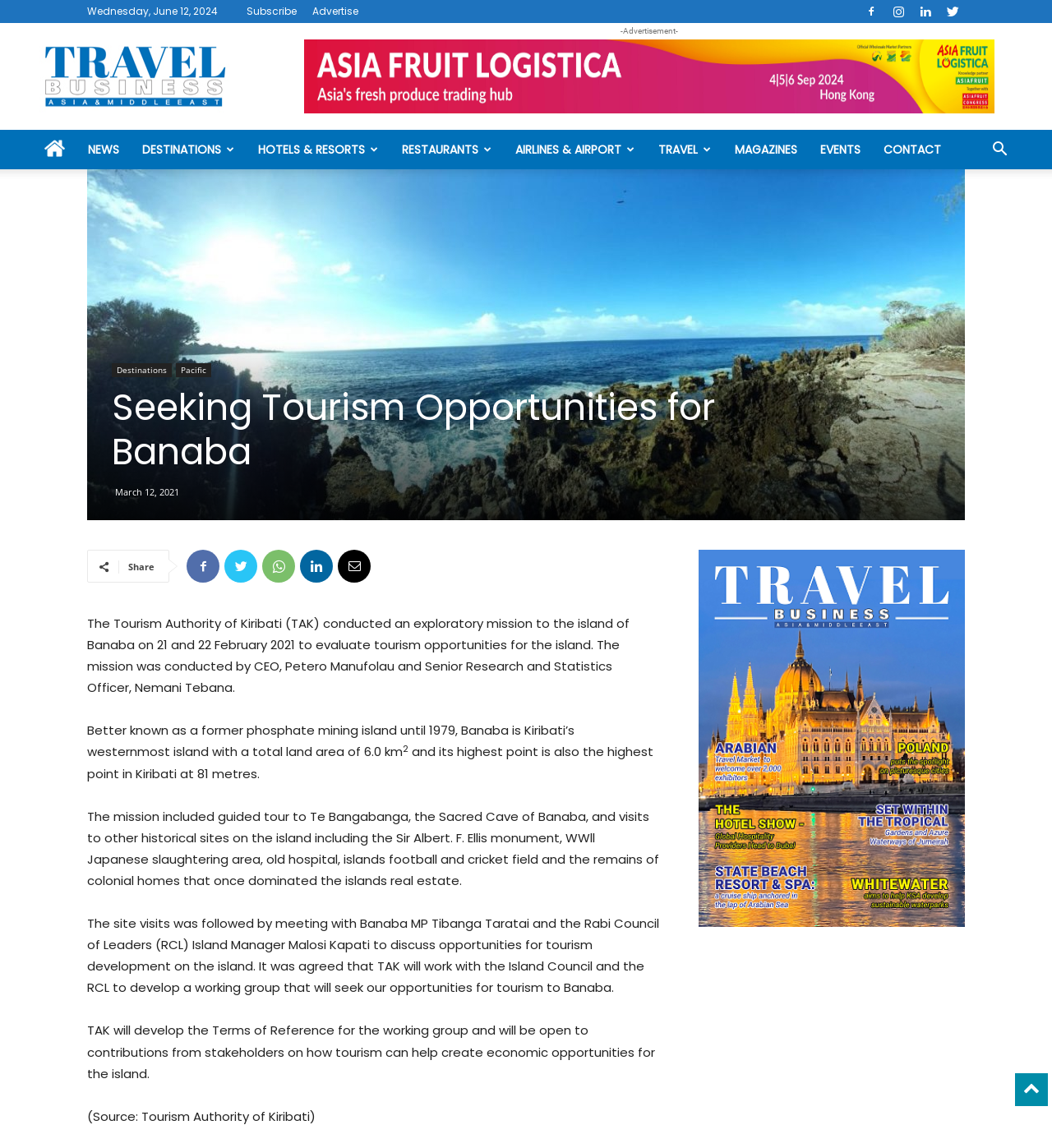Determine the bounding box coordinates of the UI element described below. Use the format (top-left x, top-left y, bottom-right x, bottom-right y) with floating point numbers between 0 and 1: Airlines & Airport

[0.479, 0.113, 0.615, 0.147]